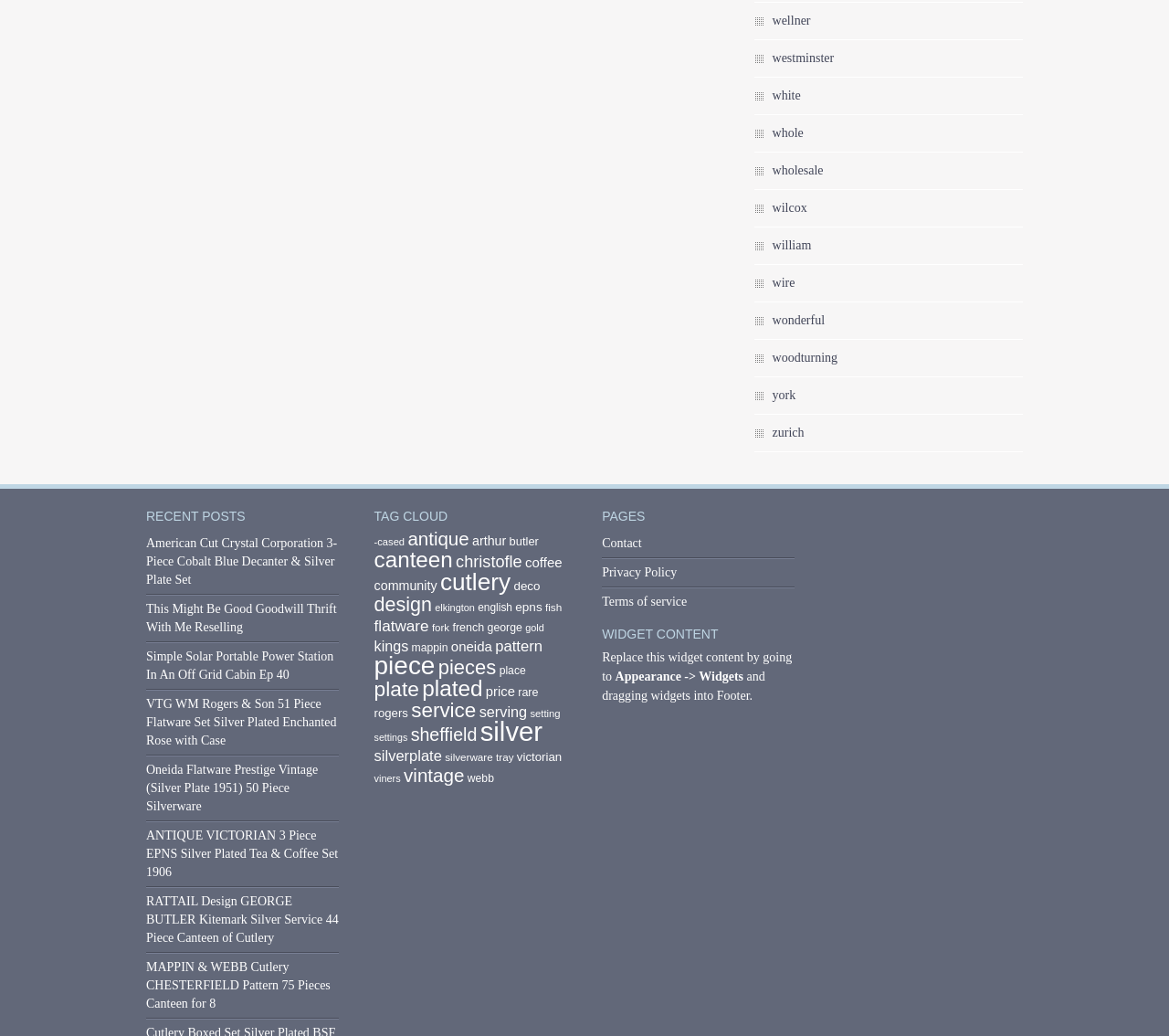What is the purpose of the PAGES section?
Provide a detailed and well-explained answer to the question.

The purpose of the PAGES section is navigation because it provides links to other pages on the website, such as 'Contact', 'Privacy Policy', and 'Terms of service', which are common navigation links found on many websites.